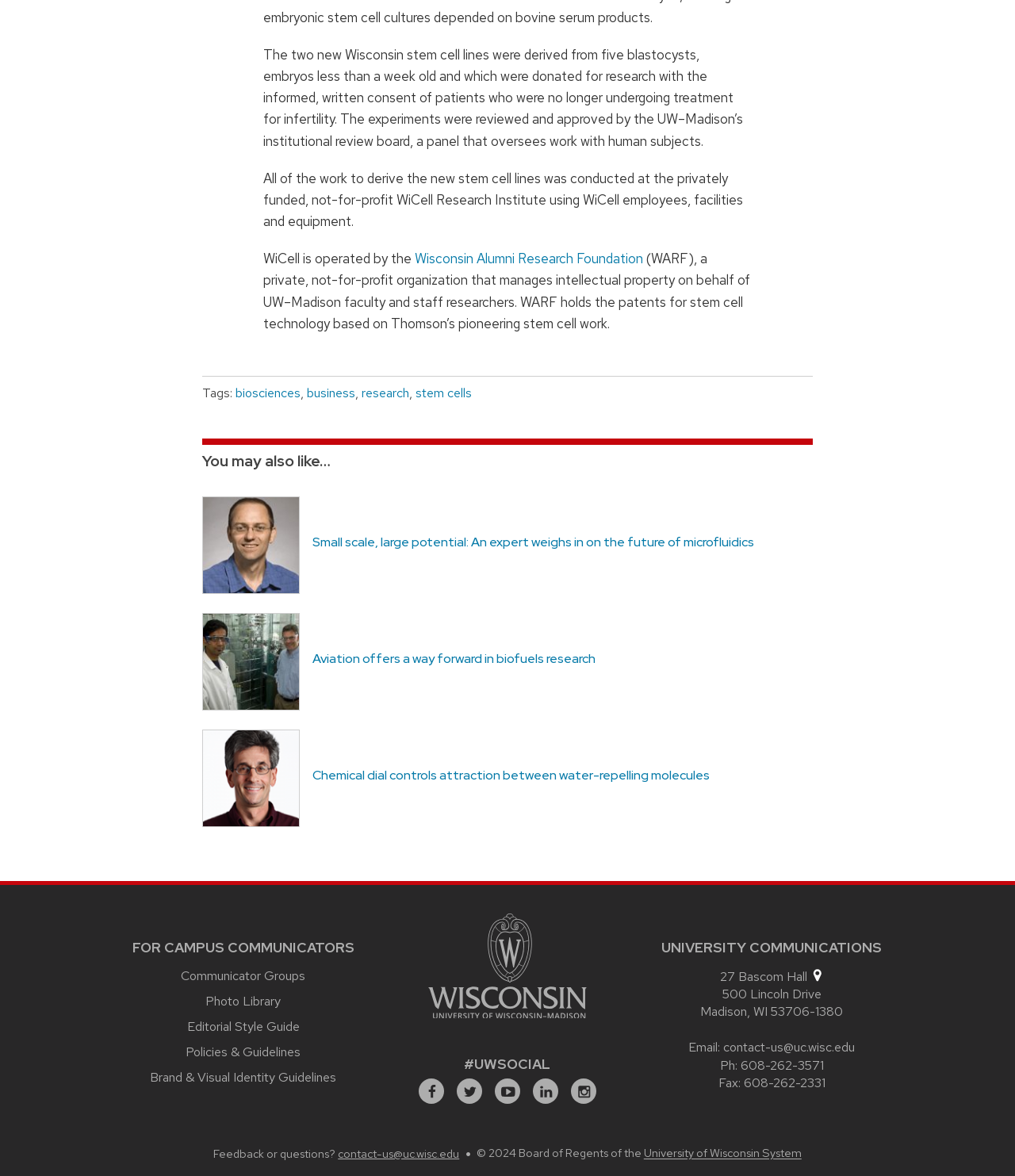What is the address of the University Communications office?
Look at the image and provide a detailed response to the question.

The address is provided in the UNIVERSITY COMMUNICATIONS section, which also includes a link to view the location on a campus map.